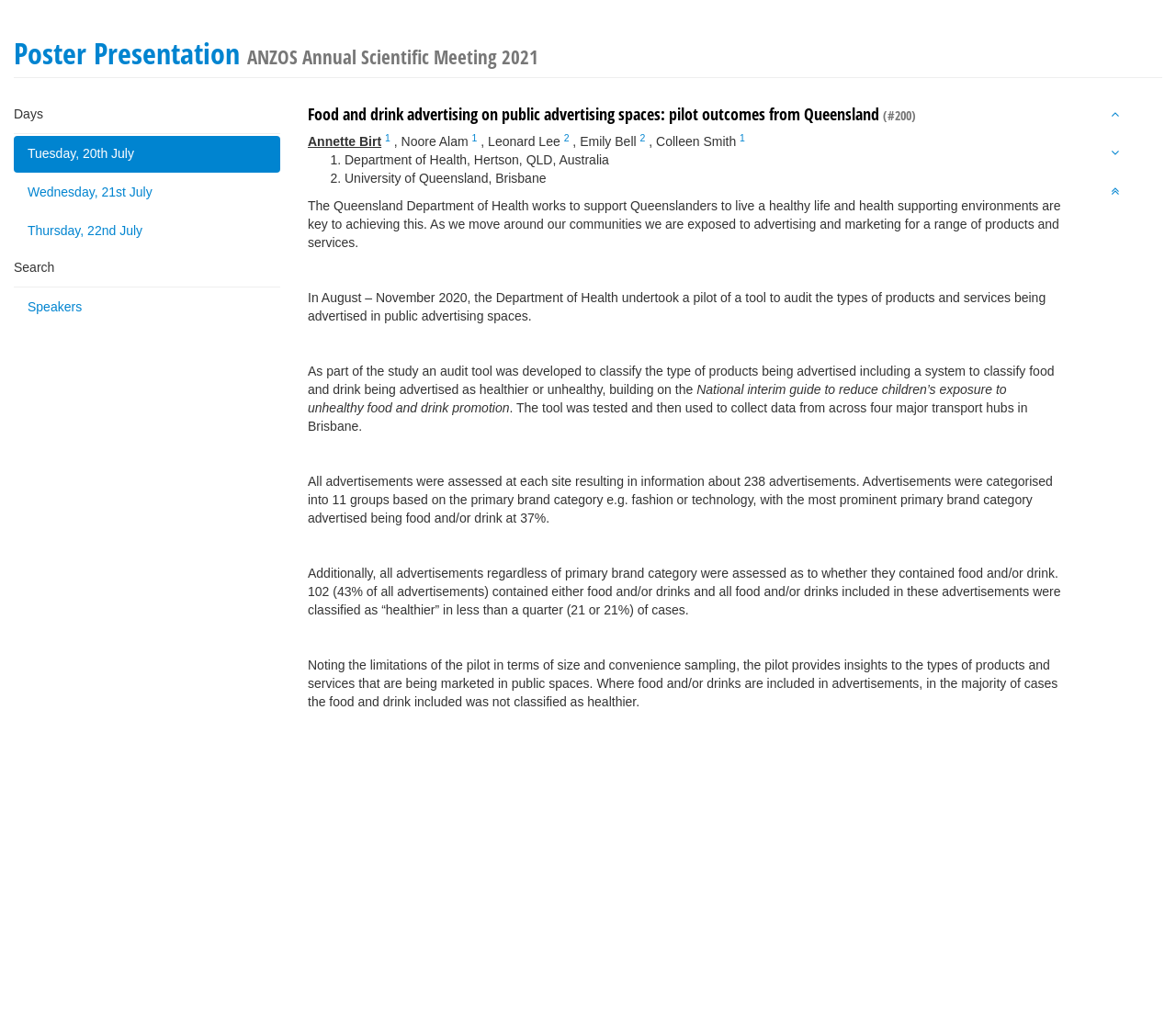Determine the bounding box coordinates for the HTML element described here: "Tuesday, 20th July".

[0.012, 0.134, 0.238, 0.17]